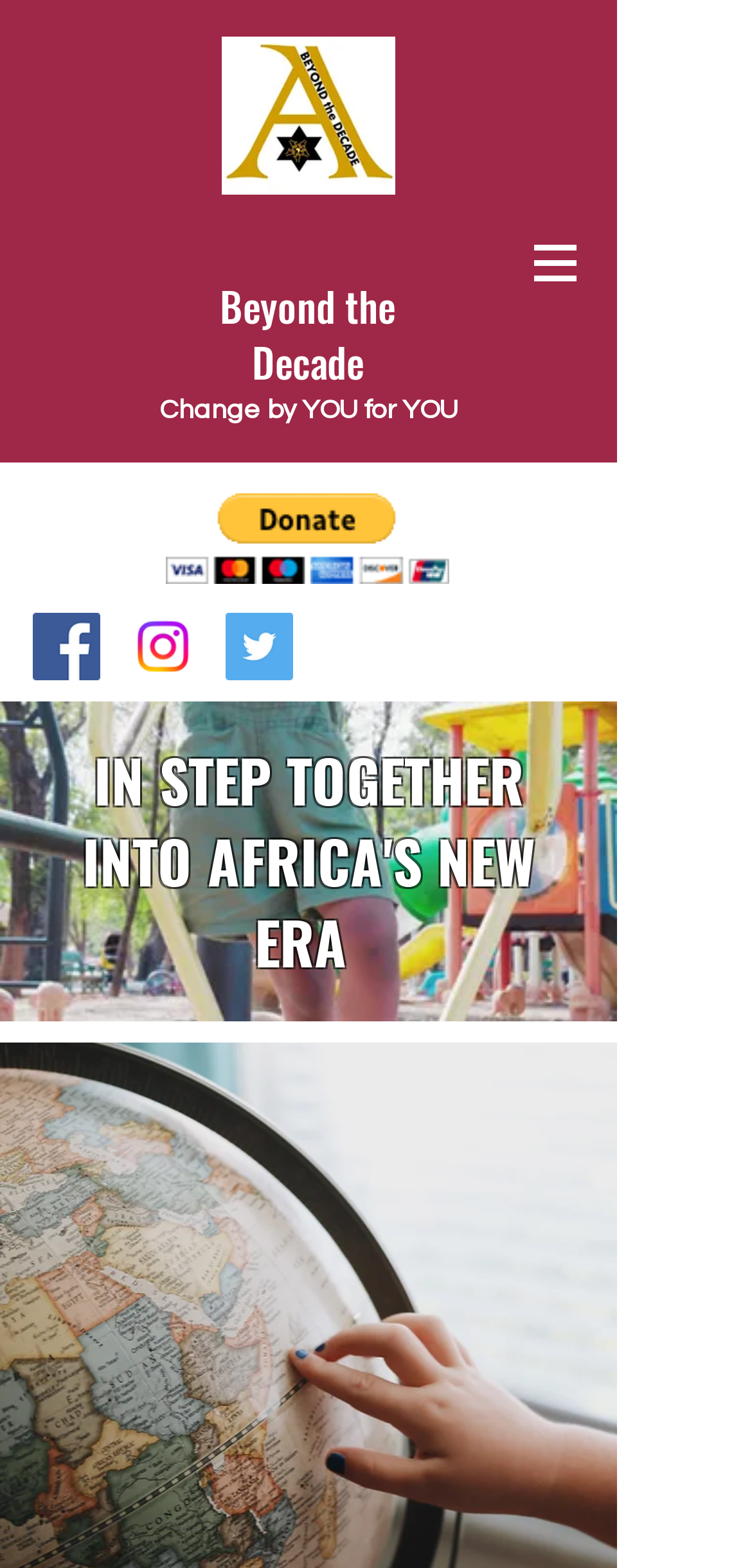From the image, can you give a detailed response to the question below:
What is the name of the organization?

The name of the organization can be found by looking at the logo image at the top of the page, which is labeled as '1-New Logo - Beyond the Decade.jpg'. Additionally, there is a link with the same name, 'Beyond the Decade', which further confirms the organization's name.